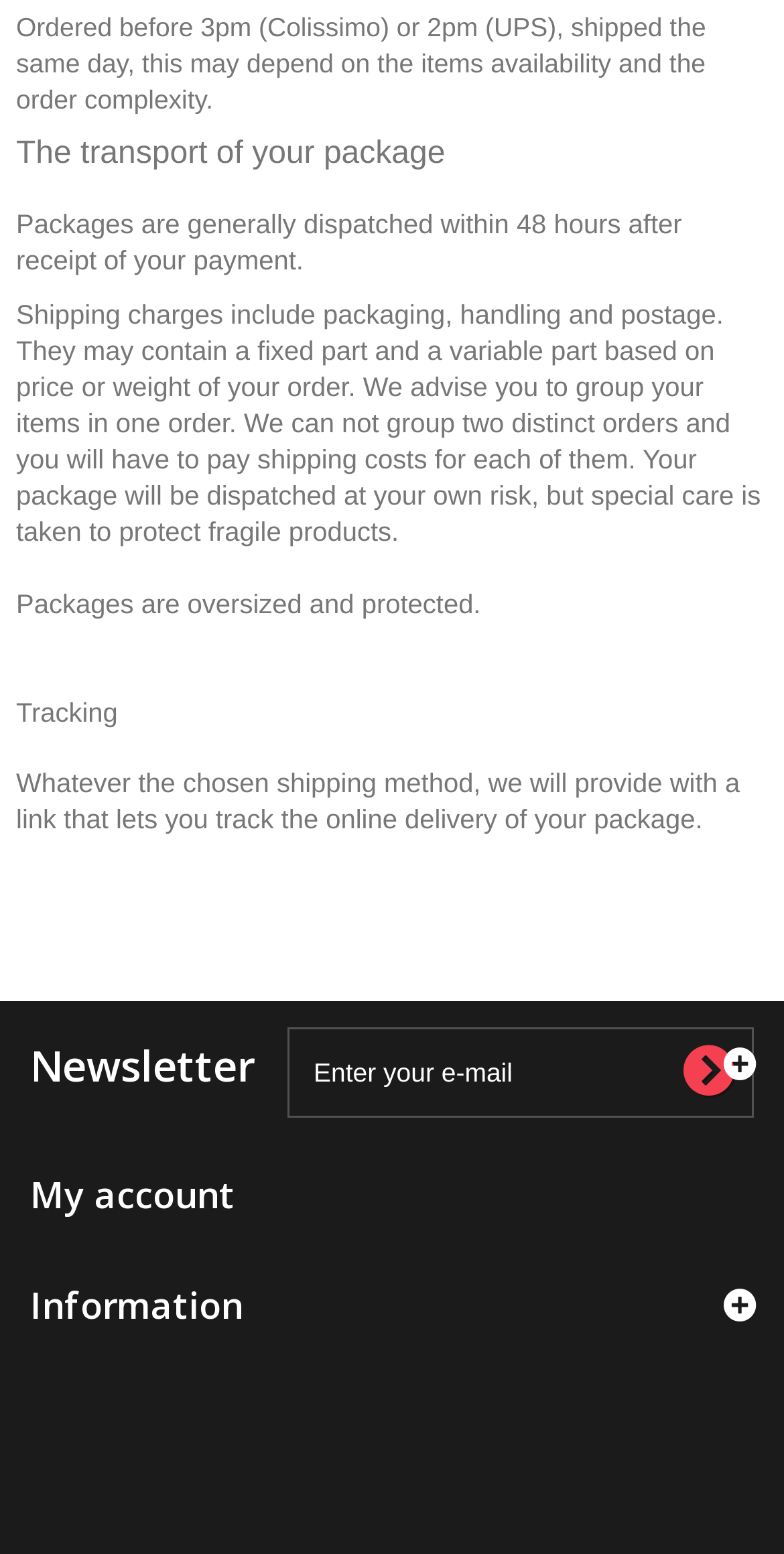Please specify the bounding box coordinates in the format (top-left x, top-left y, bottom-right x, bottom-right y), with values ranging from 0 to 1. Identify the bounding box for the UI component described as follows: Ok

[0.851, 0.661, 0.954, 0.718]